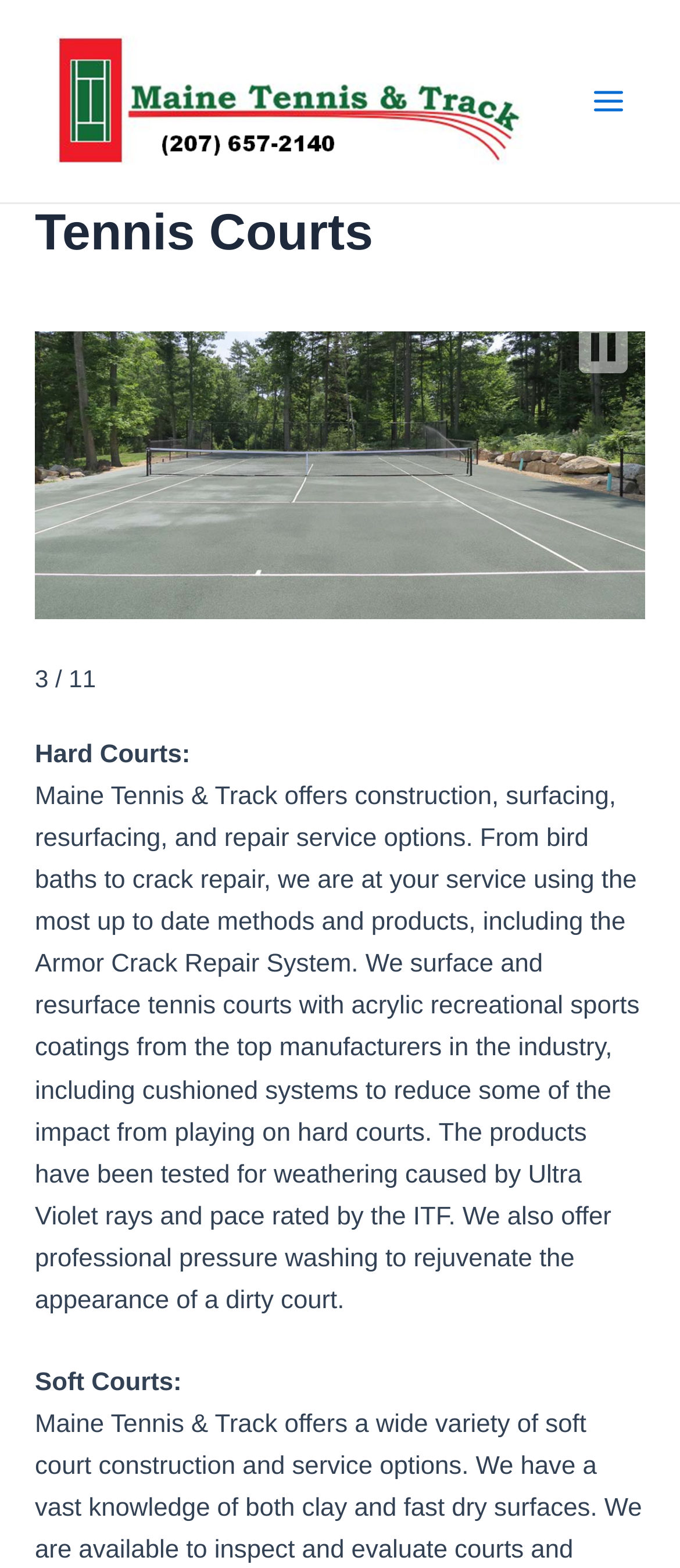Please study the image and answer the question comprehensively:
What is the benefit of cushioned systems on tennis courts?

The webpage mentions that Maine Tennis and Track offers cushioned systems as part of their surfacing and resurfacing services. It is implied that the benefit of these systems is to reduce the impact of playing on hard courts, making the playing experience safer and more comfortable.